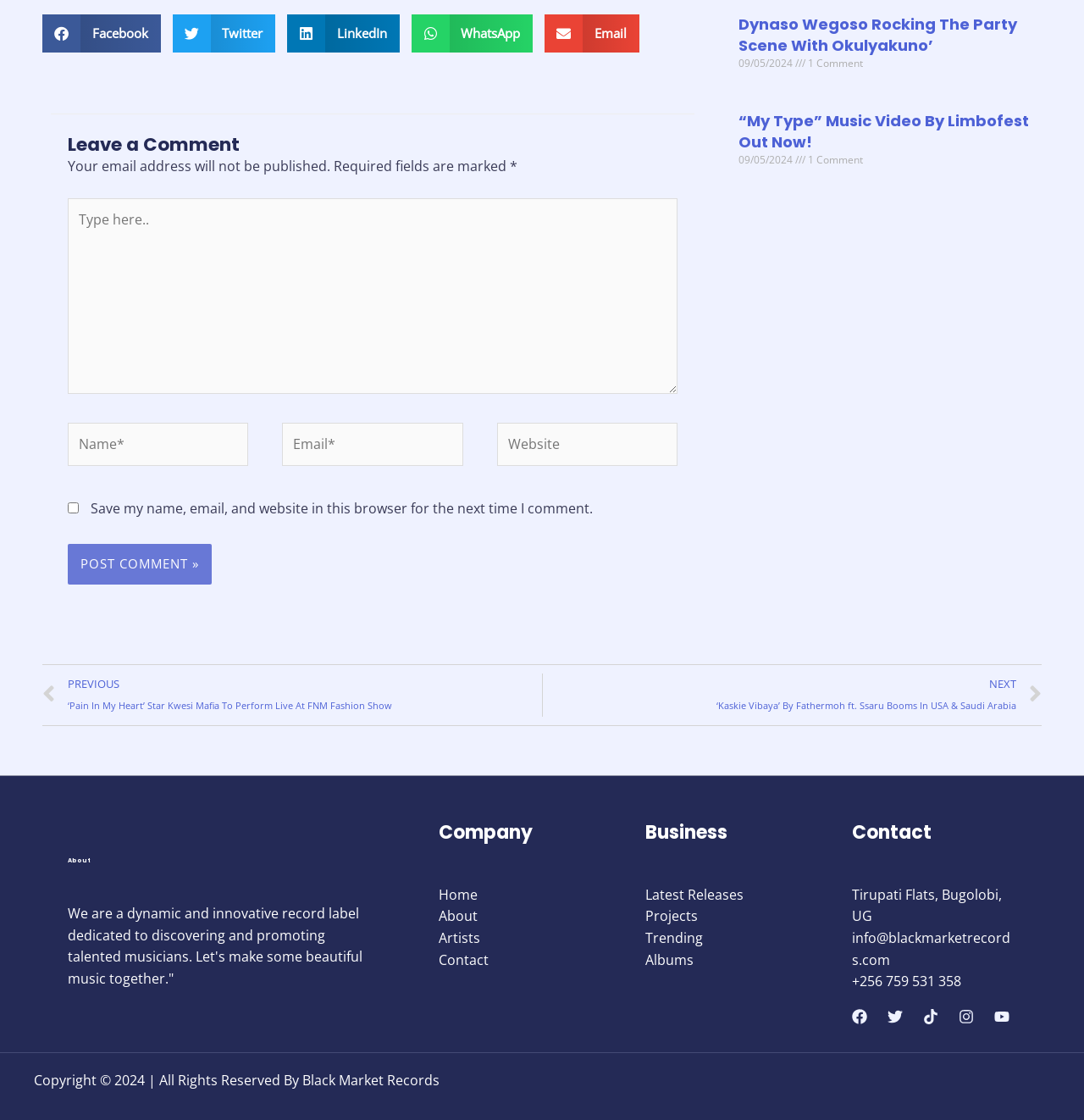Pinpoint the bounding box coordinates of the clickable area needed to execute the instruction: "Read more about Dynaso Wegoso Rocking The Party Scene With Okulyakuno’". The coordinates should be specified as four float numbers between 0 and 1, i.e., [left, top, right, bottom].

[0.681, 0.012, 0.938, 0.05]